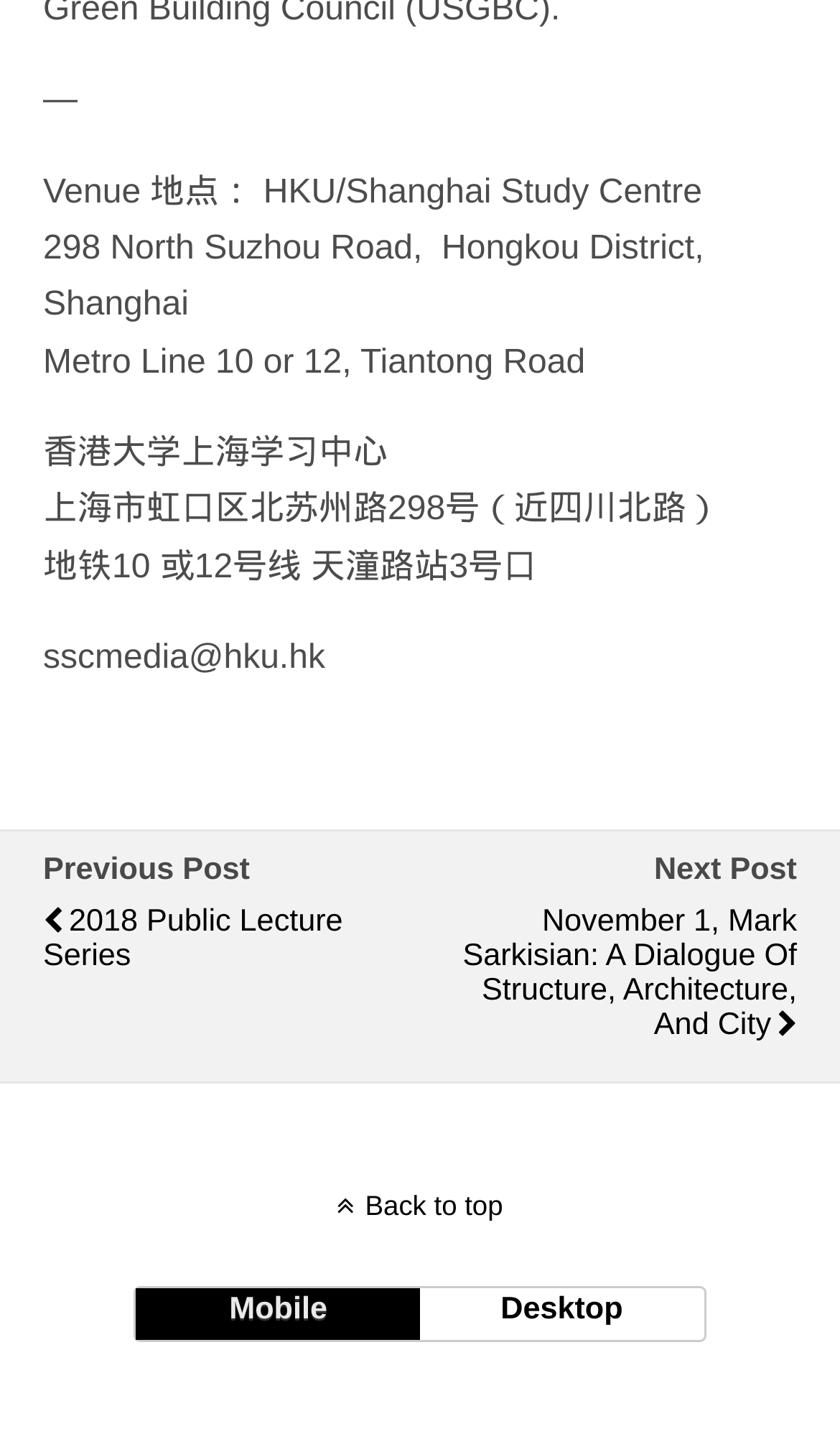How many buttons are there at the bottom of the webpage?
Refer to the image and provide a one-word or short phrase answer.

2